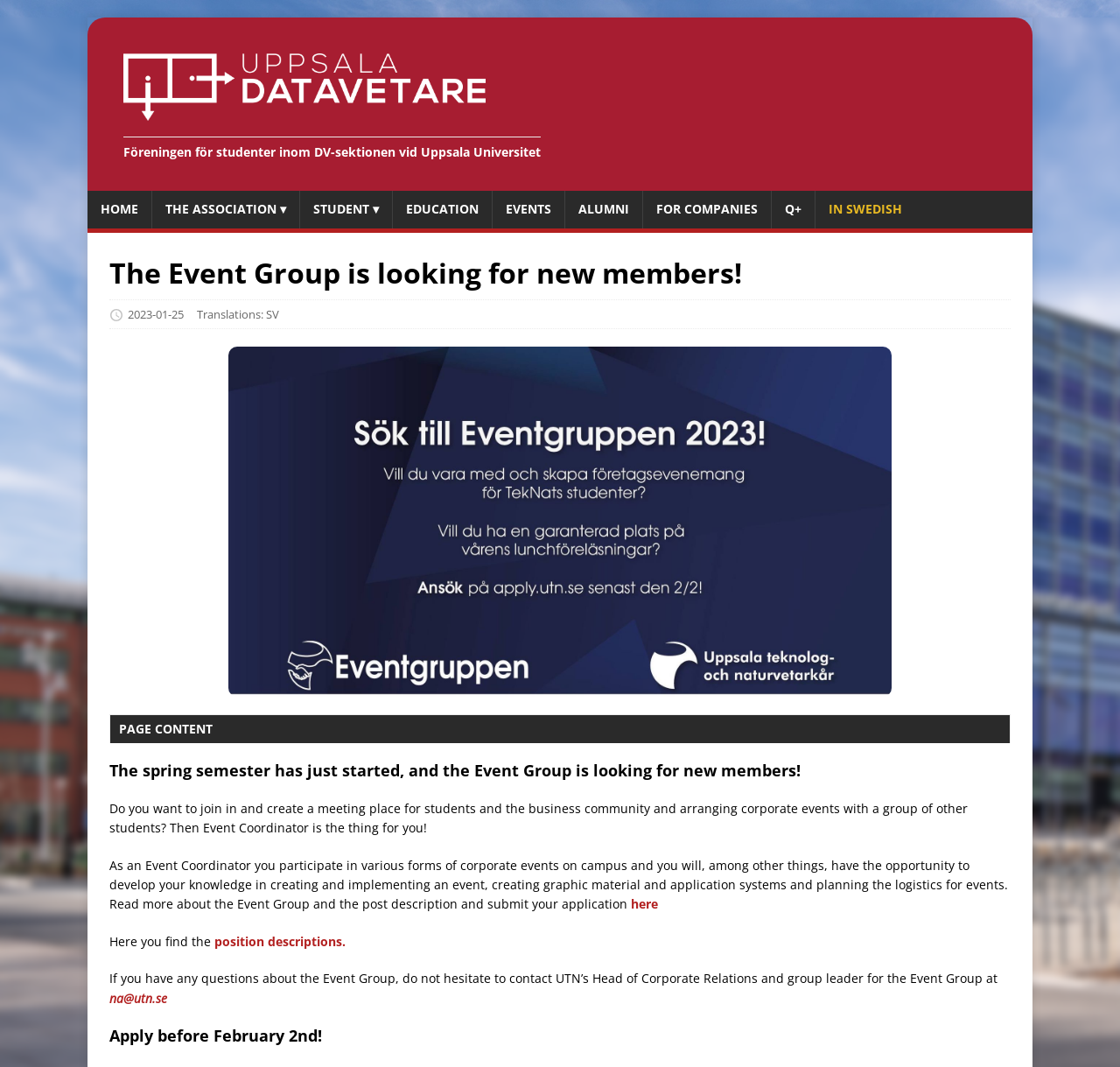Describe all the significant parts and information present on the webpage.

The webpage is about the Event Group at Uppsala Datavetare, a student organization. At the top, there is a logo image and a link to the organization's main page. Below the logo, there is a navigation menu with links to different sections, including HOME, THE ASSOCIATION, STUDENT, EDUCATION, EVENTS, ALUMNI, FOR COMPANIES, Q+, and IN SWEDISH.

The main content of the page is divided into two sections. The first section has a heading that reads "The Event Group is looking for new members!" and features an image related to the event group. Below the image, there is a paragraph of text that describes the role of an Event Coordinator, including participating in corporate events, developing knowledge in event planning, and creating graphic materials.

The second section has a heading that reads "The spring semester has just started, and the Event Group is looking for new members!" and features a longer paragraph of text that provides more details about the Event Coordinator position, including the opportunity to develop skills in event planning and logistics. There are also links to read more about the Event Group and to submit an application.

At the bottom of the page, there is a section with a heading that reads "Apply before February 2nd!" and provides contact information for the Head of Corporate Relations and group leader for the Event Group.